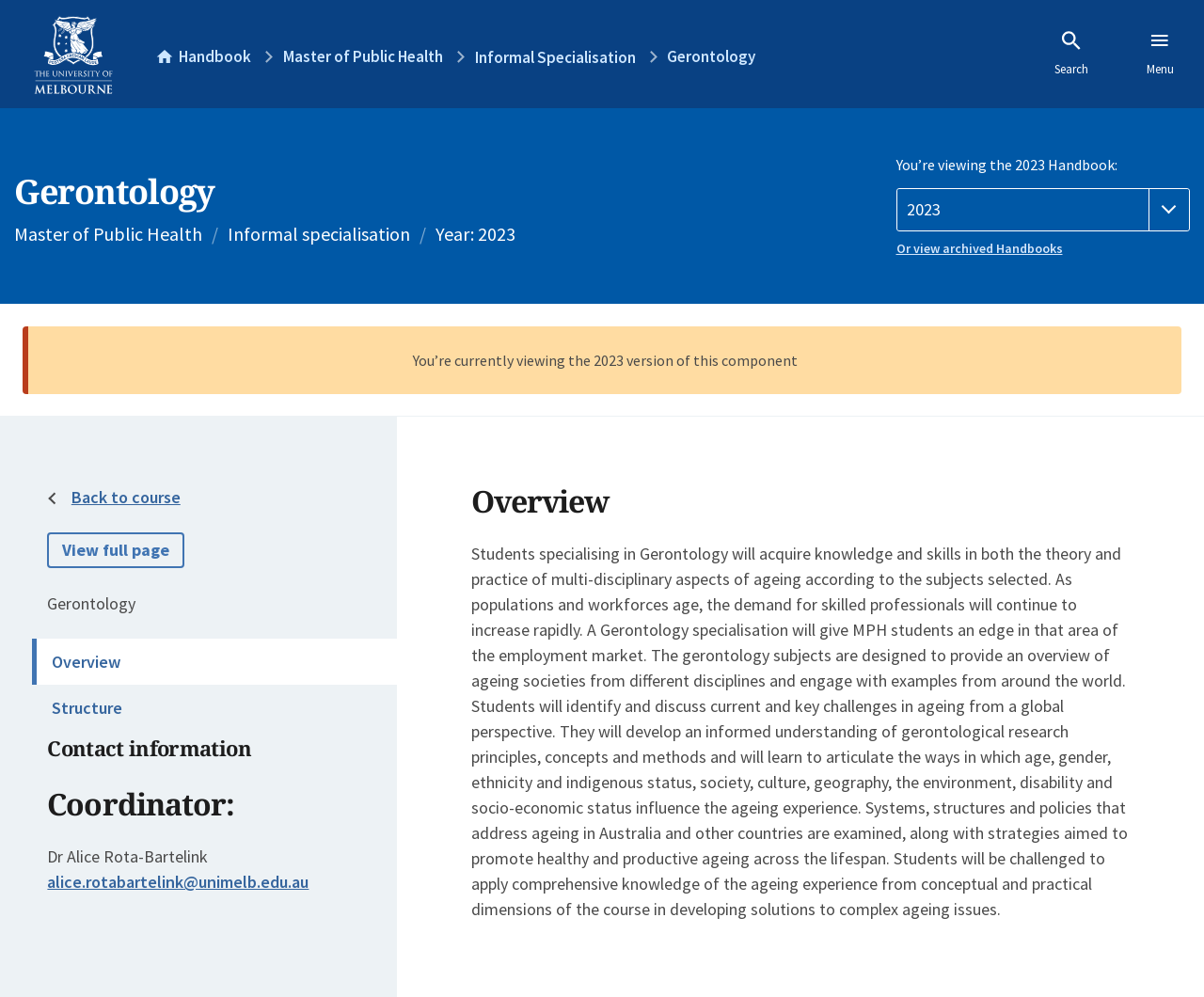Please identify the coordinates of the bounding box for the clickable region that will accomplish this instruction: "Contact the coordinator".

[0.039, 0.874, 0.257, 0.896]